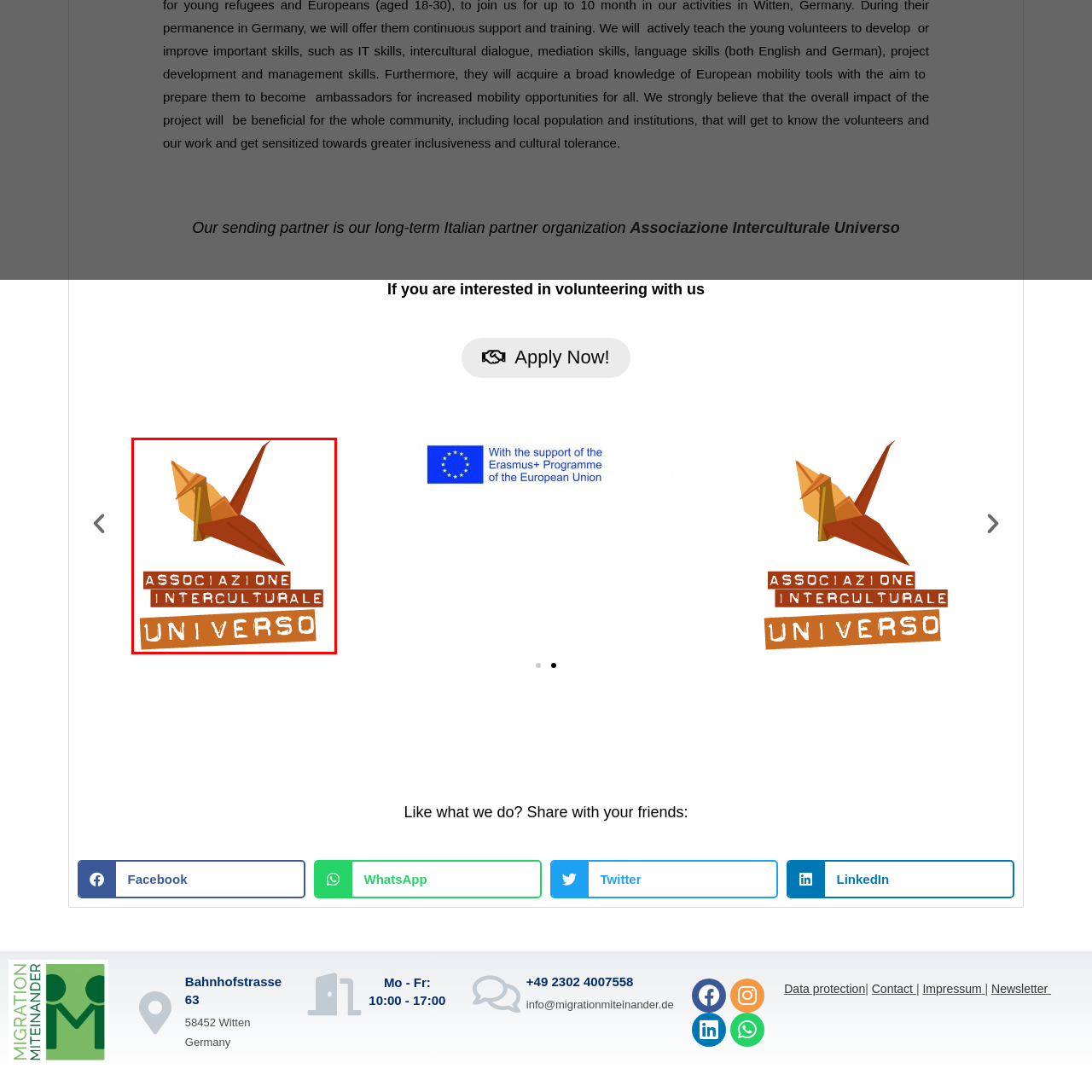Offer an in-depth caption for the image content enclosed by the red border.

The image features the logo of "Associazione Interculturale Universo," prominently displaying a stylized origami crane that symbolizes connection and cultural exchange. The crane is crafted with warm hues of orange and brown, conveying a sense of friendliness and creativity. Beneath the crane, the organization’s name, "ASSOCIAZIONE INTERCULTURALE UNIVERSO," is presented in an engaging mix of bold and modern typography, emphasizing the intercultural mission of the organization. This logo reflects the association's commitment to fostering multicultural understanding and volunteer opportunities, inviting individuals to contribute to their initiatives.